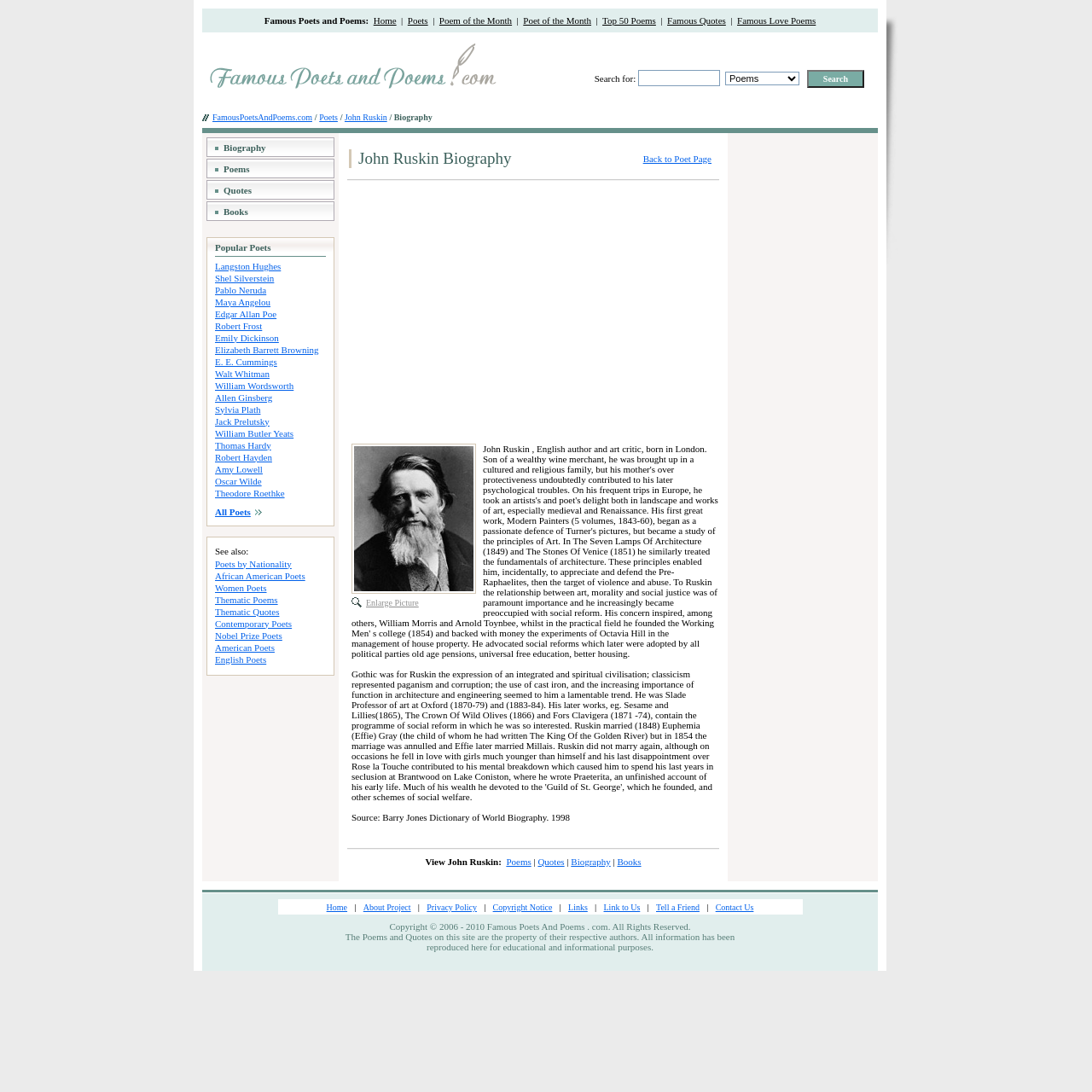Given the element description "Biography" in the screenshot, predict the bounding box coordinates of that UI element.

[0.205, 0.13, 0.243, 0.14]